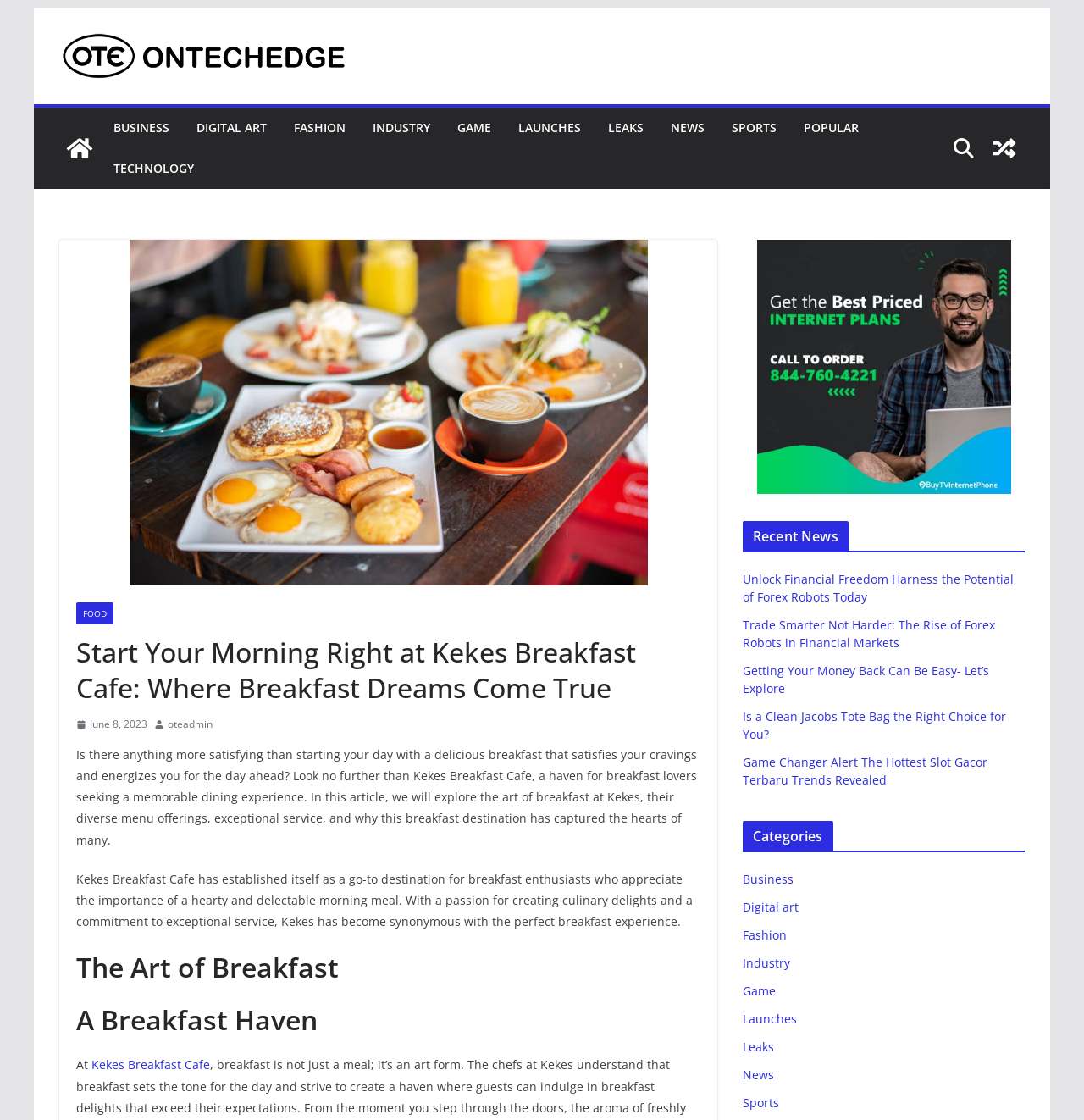What is the purpose of the 'View a random post' link?
Respond to the question with a well-detailed and thorough answer.

I found the answer by looking at the link 'View a random post' which is located at [0.908, 0.114, 0.945, 0.151] and is likely to be used to view a random post on the website.